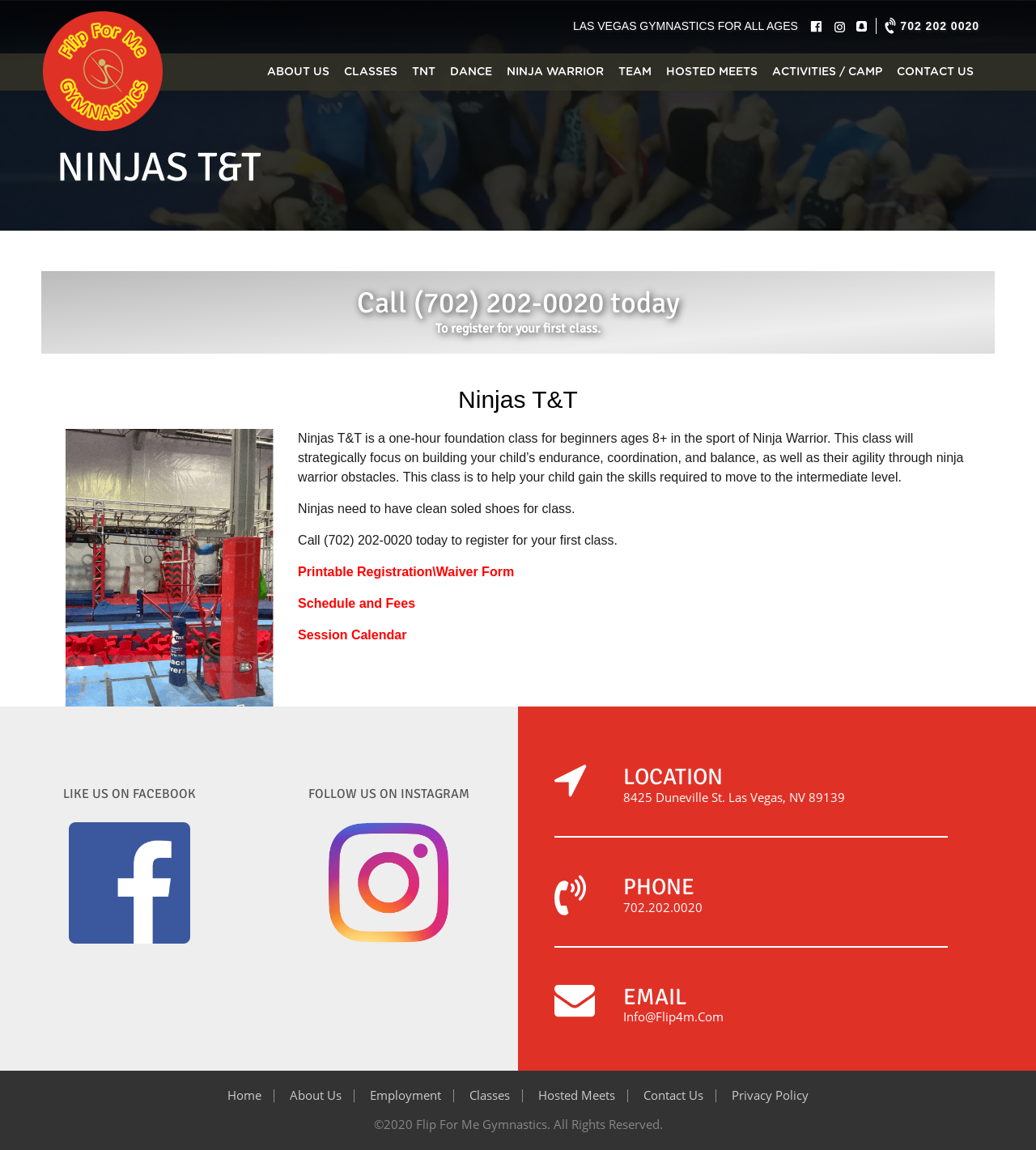Determine the bounding box coordinates for the area that needs to be clicked to fulfill this task: "Call the phone number". The coordinates must be given as four float numbers between 0 and 1, i.e., [left, top, right, bottom].

[0.854, 0.015, 0.945, 0.031]